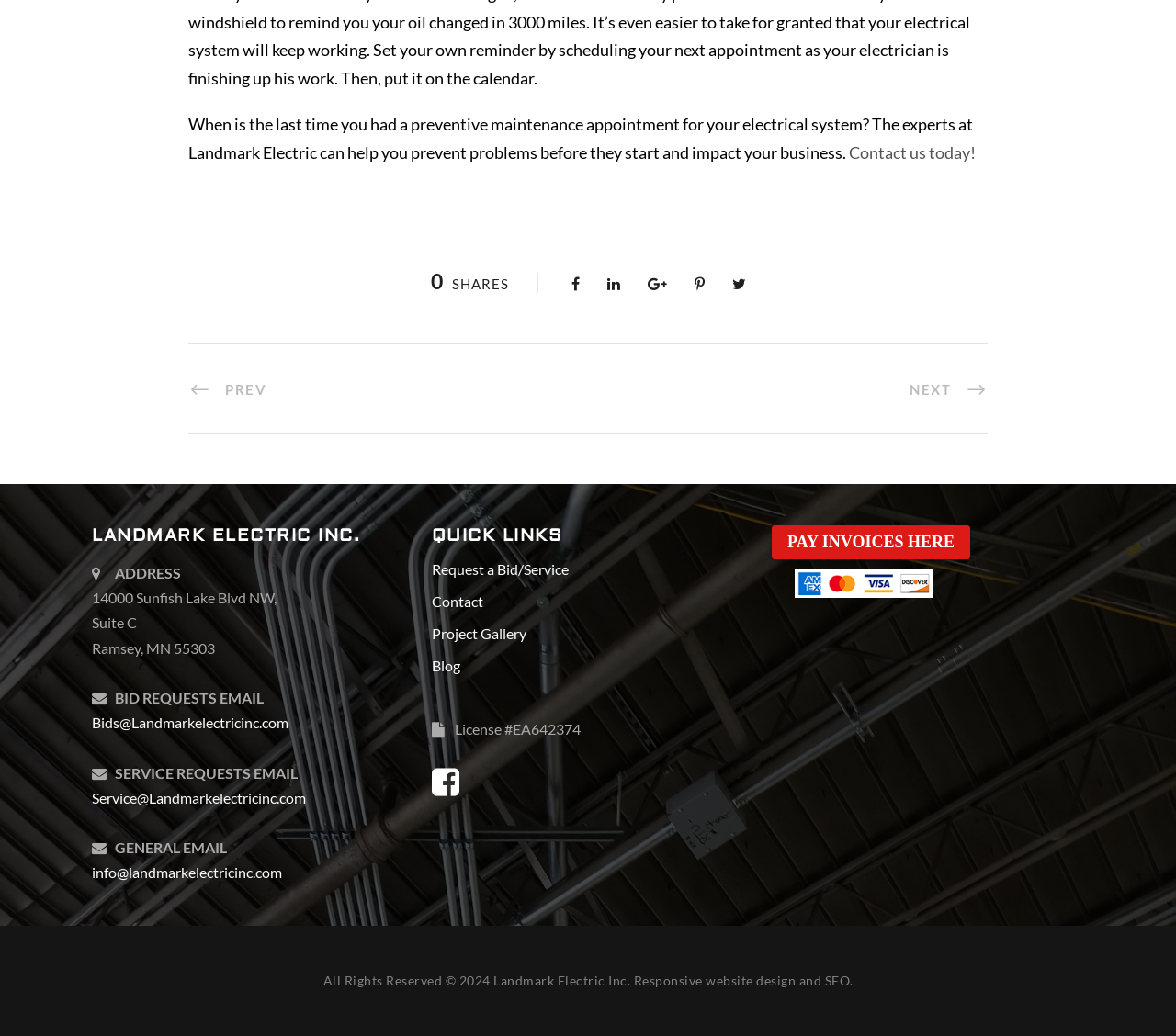Identify the coordinates of the bounding box for the element that must be clicked to accomplish the instruction: "View contact information".

None